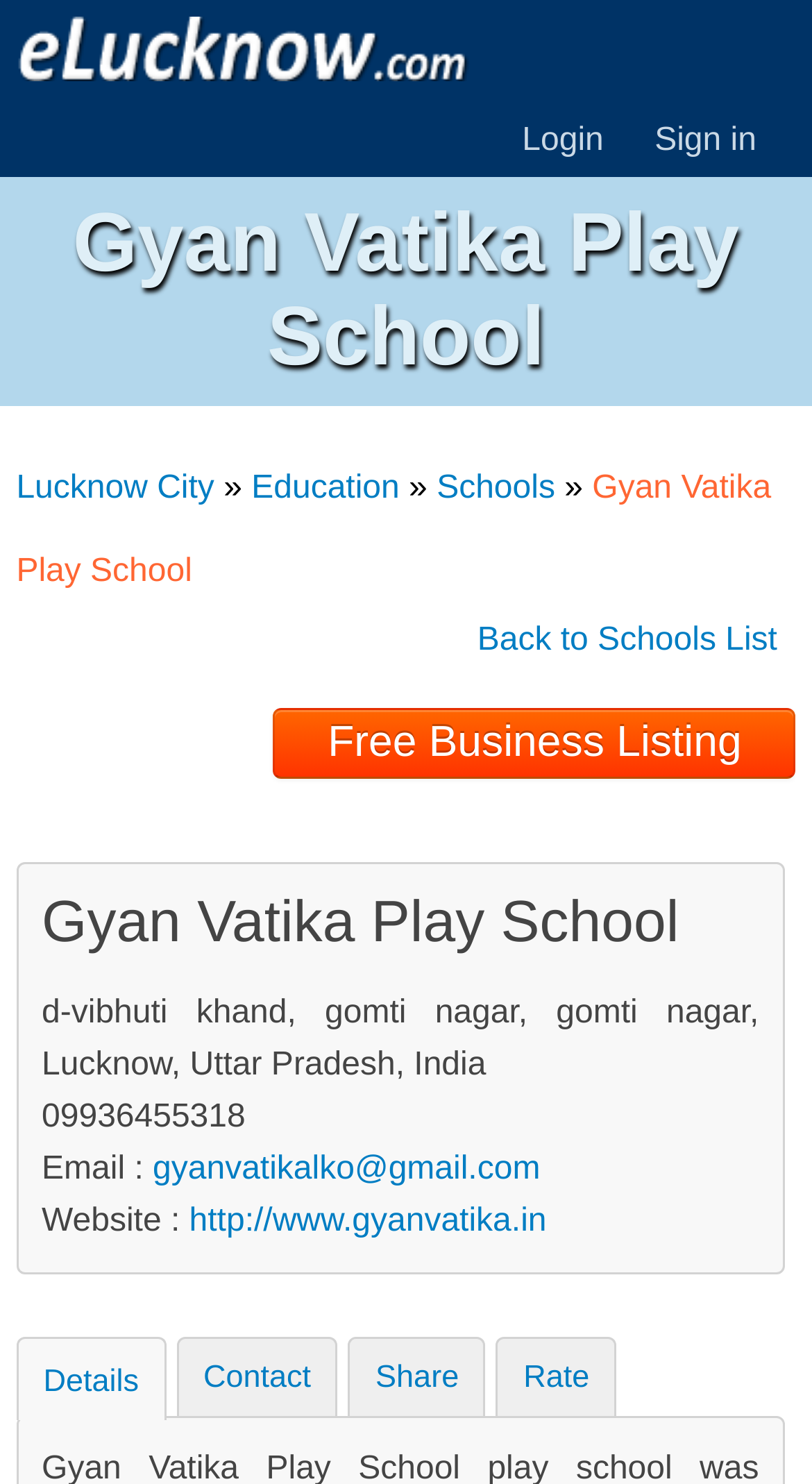What is the name of the play school?
Kindly offer a detailed explanation using the data available in the image.

The name of the play school can be found in the heading element with bounding box coordinates [0.0, 0.119, 1.0, 0.274] and also in the static text element with bounding box coordinates [0.051, 0.599, 0.836, 0.643].